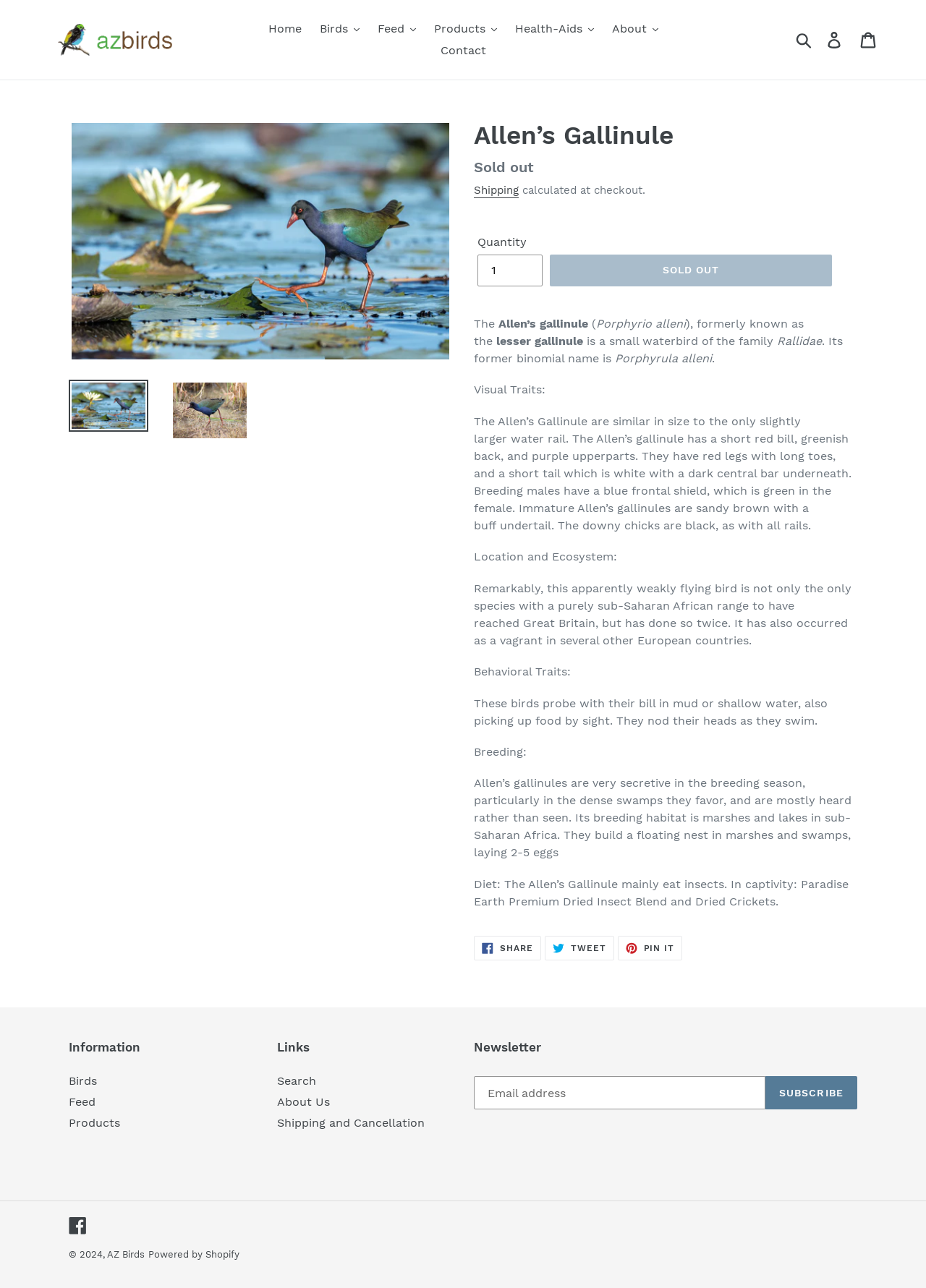What is the family of the Allen’s Gallinule?
Make sure to answer the question with a detailed and comprehensive explanation.

The family of the Allen’s Gallinule can be found in the description of the bird, which states that it is a small waterbird of the family Rallidae.